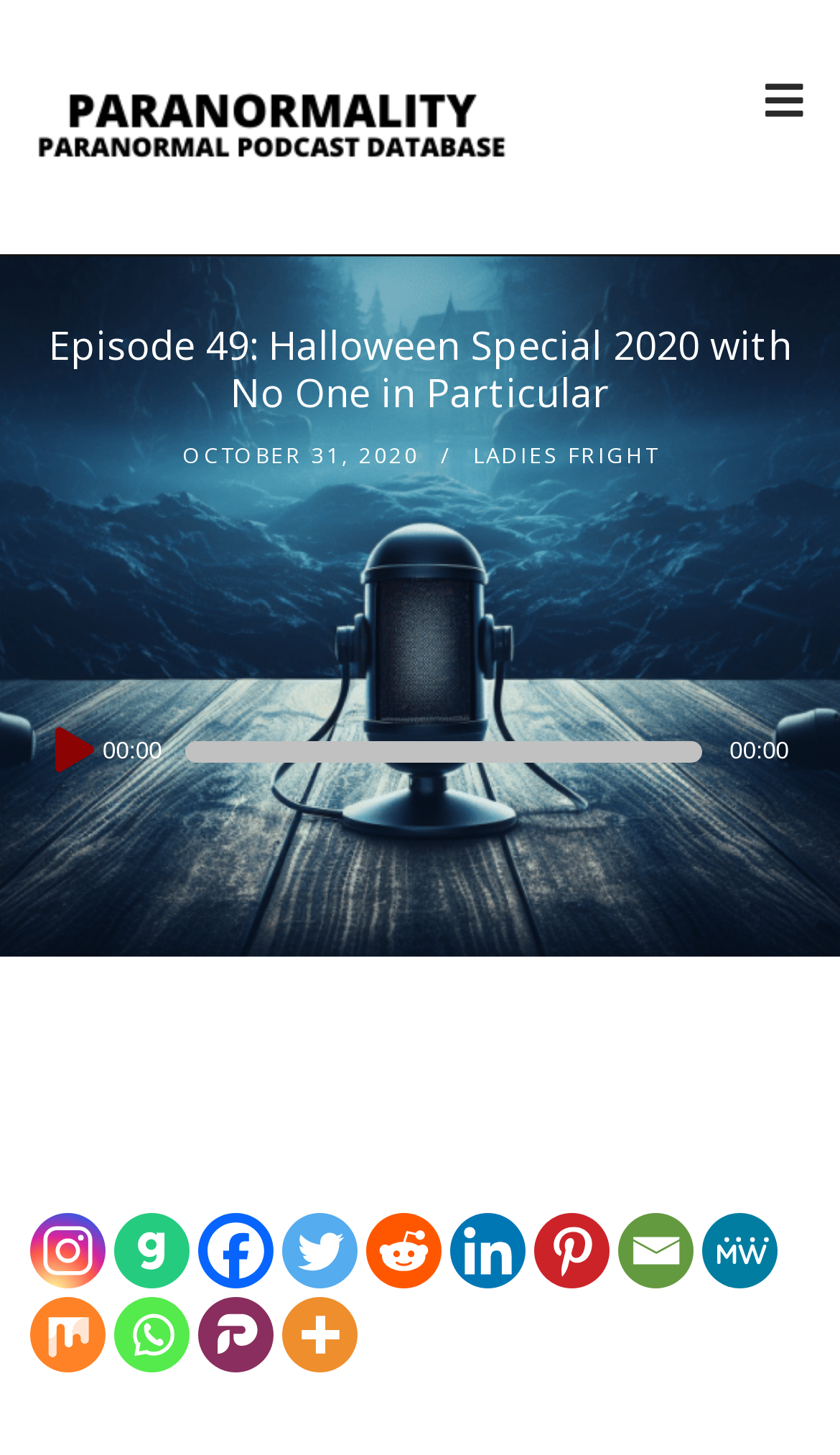Please locate the bounding box coordinates of the element that should be clicked to achieve the given instruction: "Share on Instagram".

[0.035, 0.833, 0.125, 0.885]